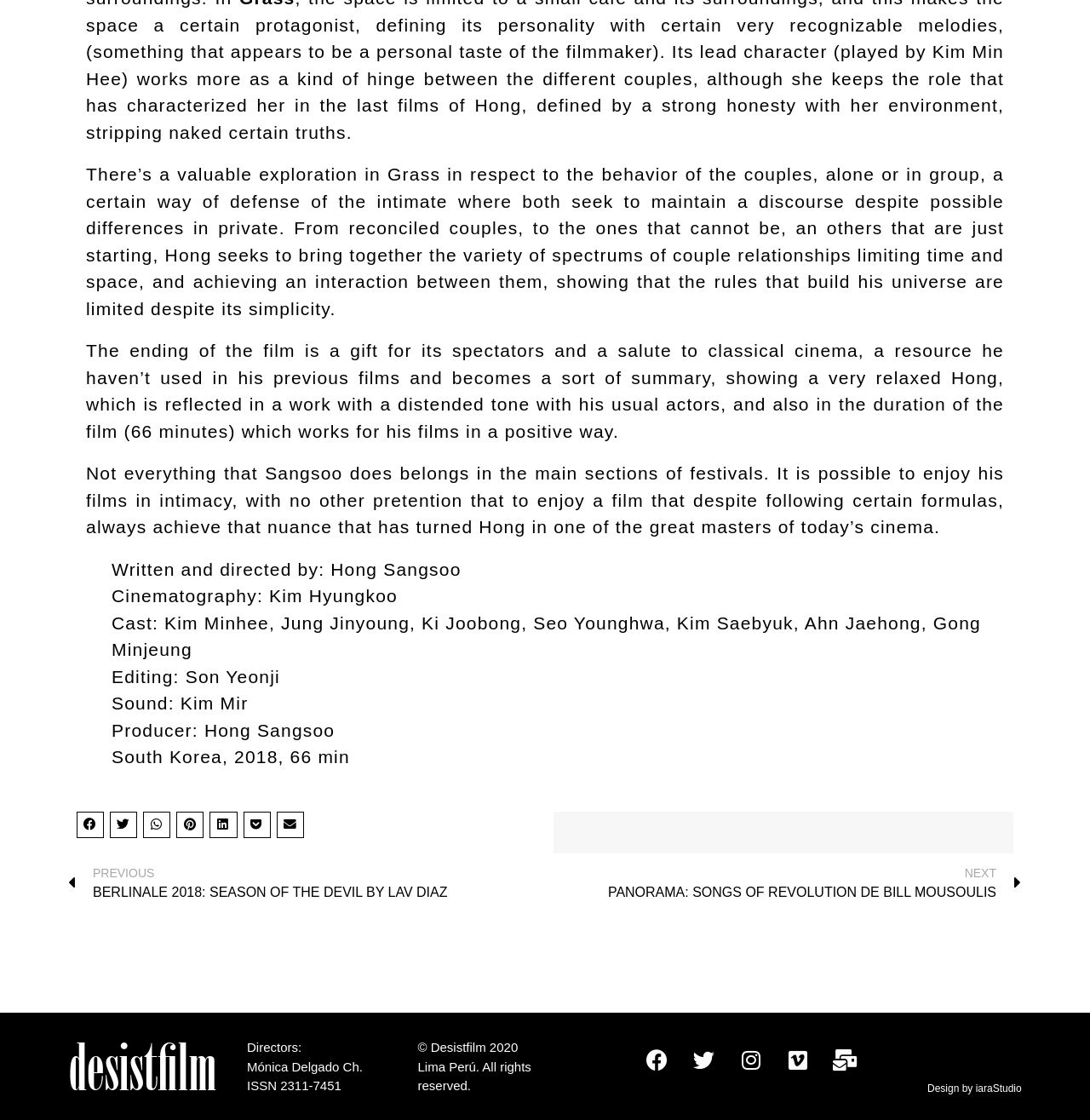Determine the bounding box coordinates of the clickable region to execute the instruction: "Follow desistfilm on Facebook". The coordinates should be four float numbers between 0 and 1, denoted as [left, top, right, bottom].

[0.584, 0.927, 0.623, 0.965]